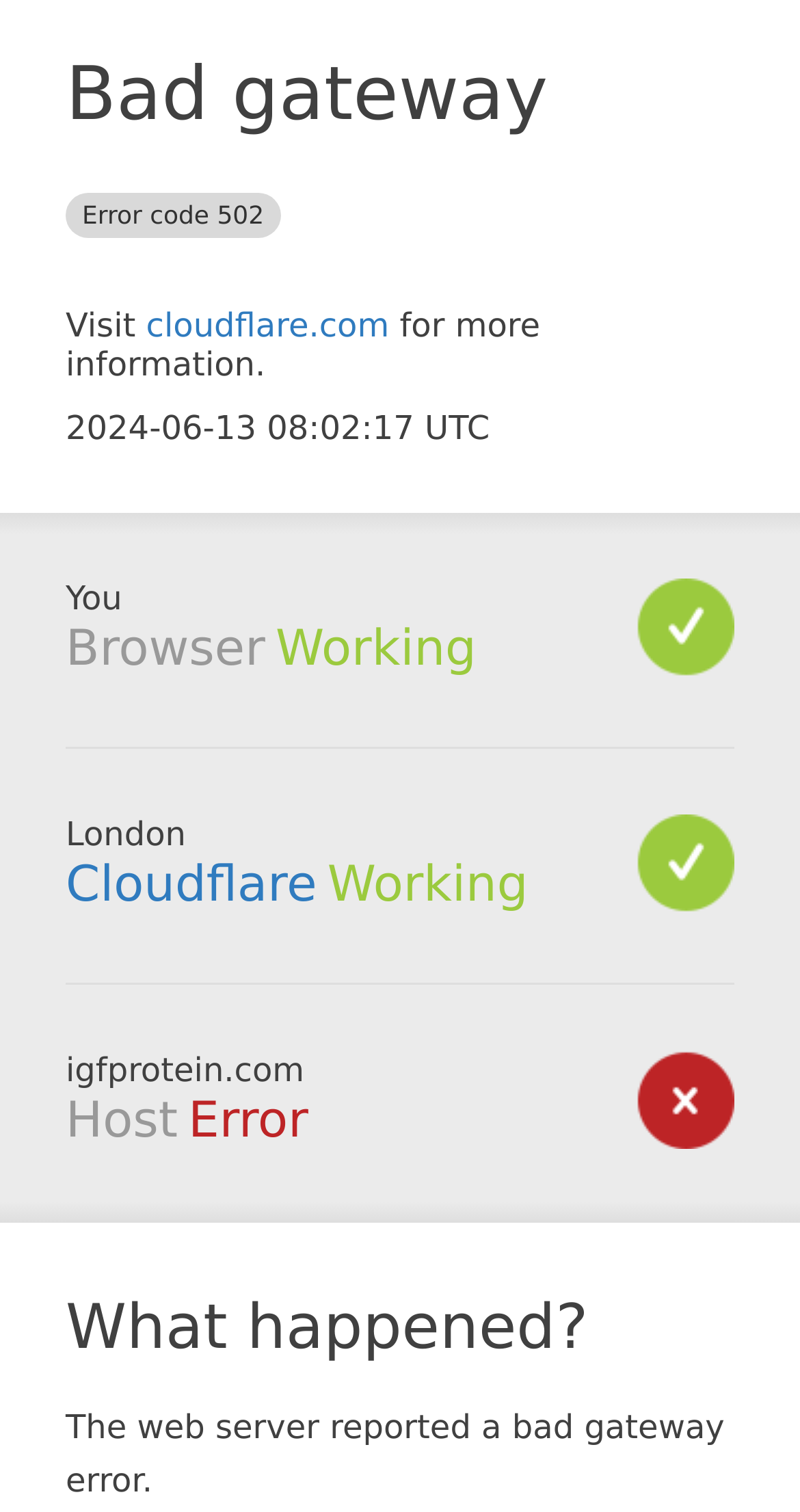Locate the primary headline on the webpage and provide its text.

Bad gateway Error code 502